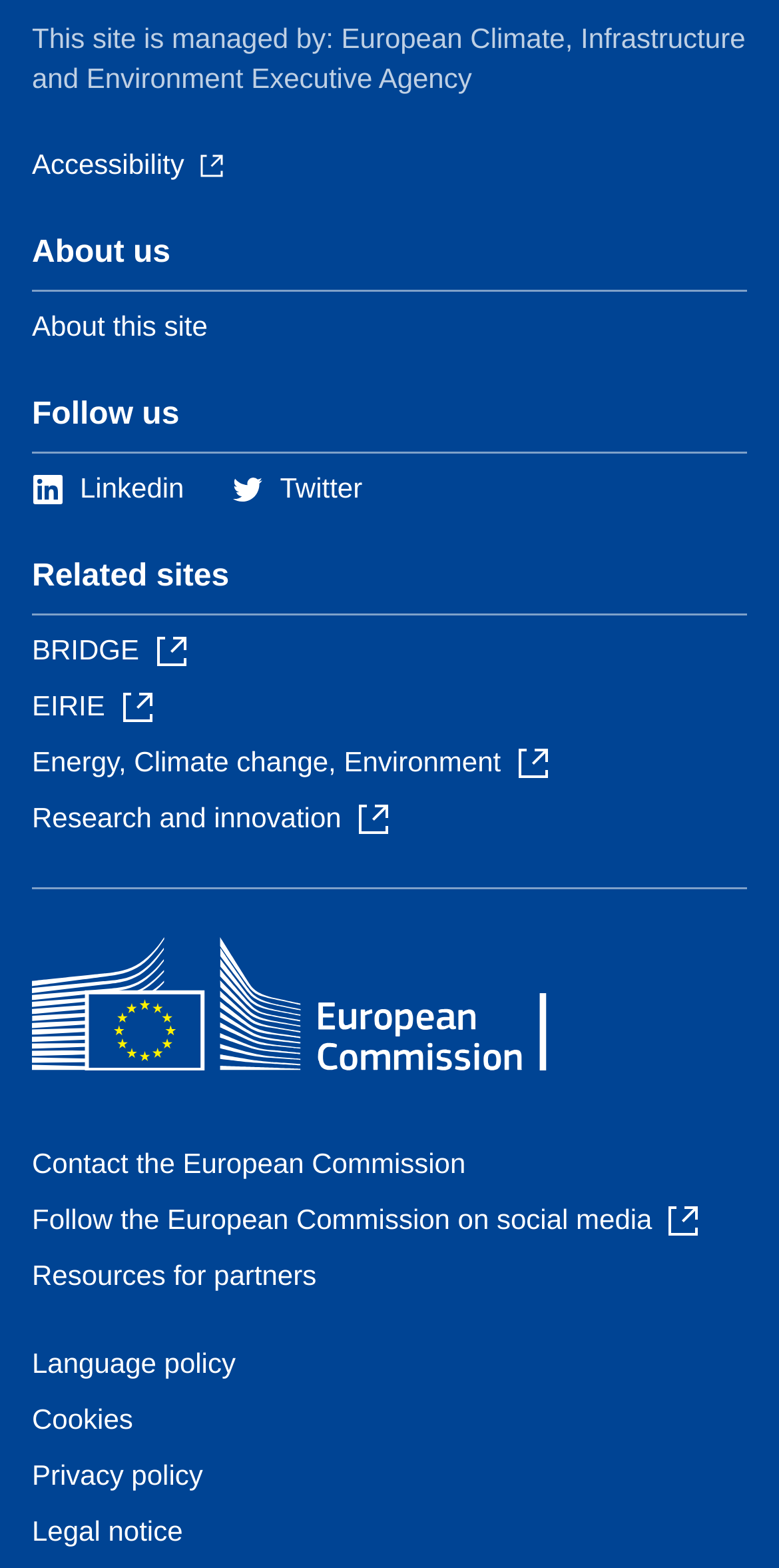From the webpage screenshot, identify the region described by Contact the European Commission. Provide the bounding box coordinates as (top-left x, top-left y, bottom-right x, bottom-right y), with each value being a floating point number between 0 and 1.

[0.041, 0.732, 0.598, 0.752]